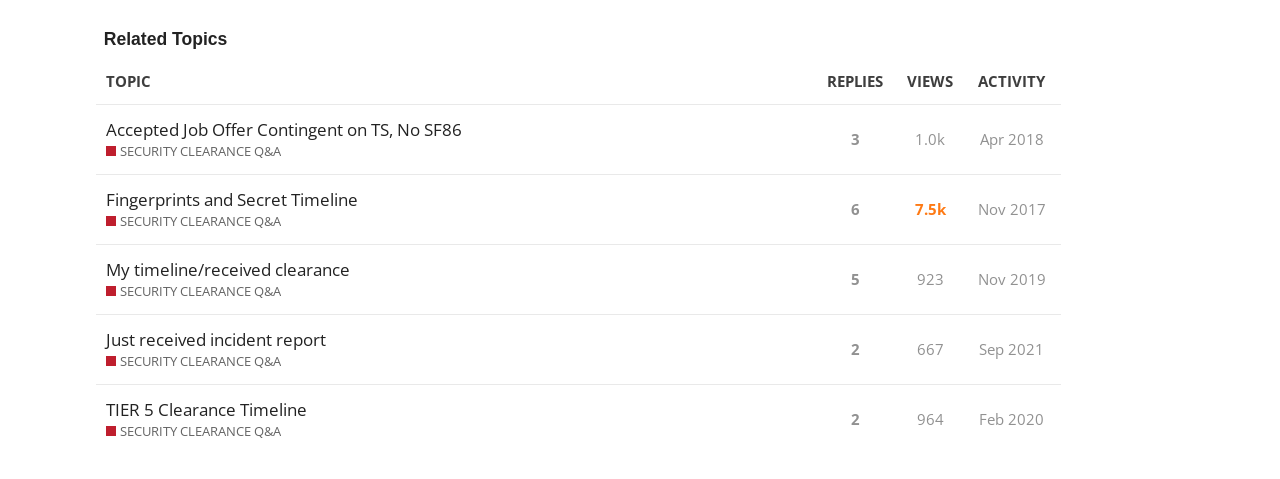Could you indicate the bounding box coordinates of the region to click in order to complete this instruction: "View topic 'Fingerprints and Secret Timeline SECURITY CLEARANCE Q&A'".

[0.075, 0.364, 0.639, 0.51]